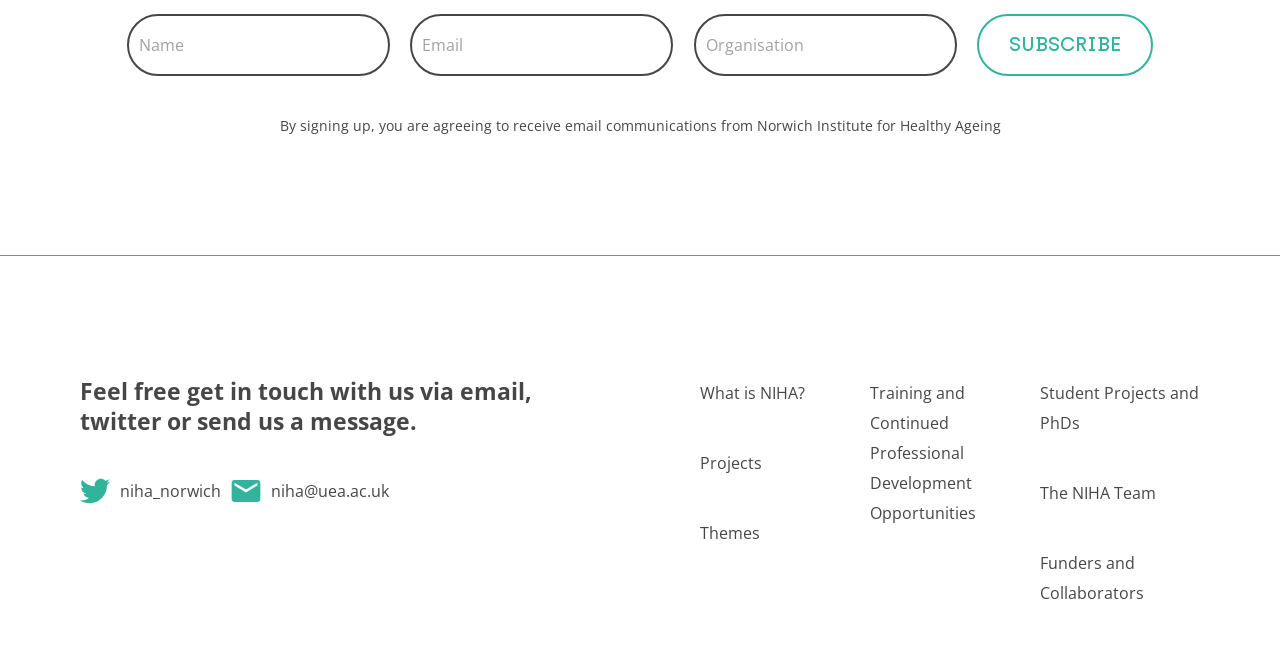Specify the bounding box coordinates of the region I need to click to perform the following instruction: "Input your email". The coordinates must be four float numbers in the range of 0 to 1, i.e., [left, top, right, bottom].

[0.32, 0.022, 0.526, 0.117]